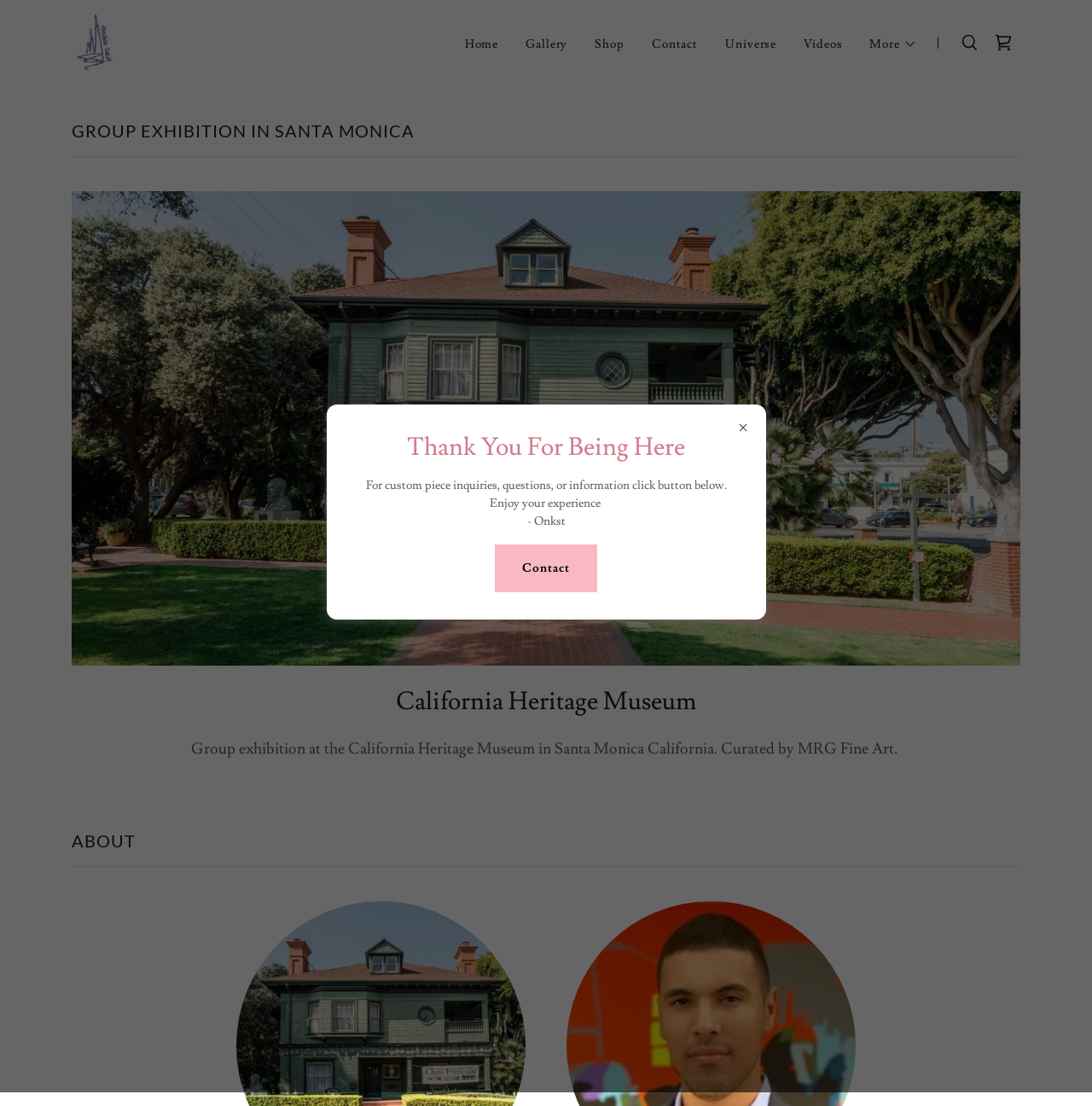Please identify the coordinates of the bounding box for the clickable region that will accomplish this instruction: "Contact the museum".

[0.453, 0.492, 0.547, 0.535]